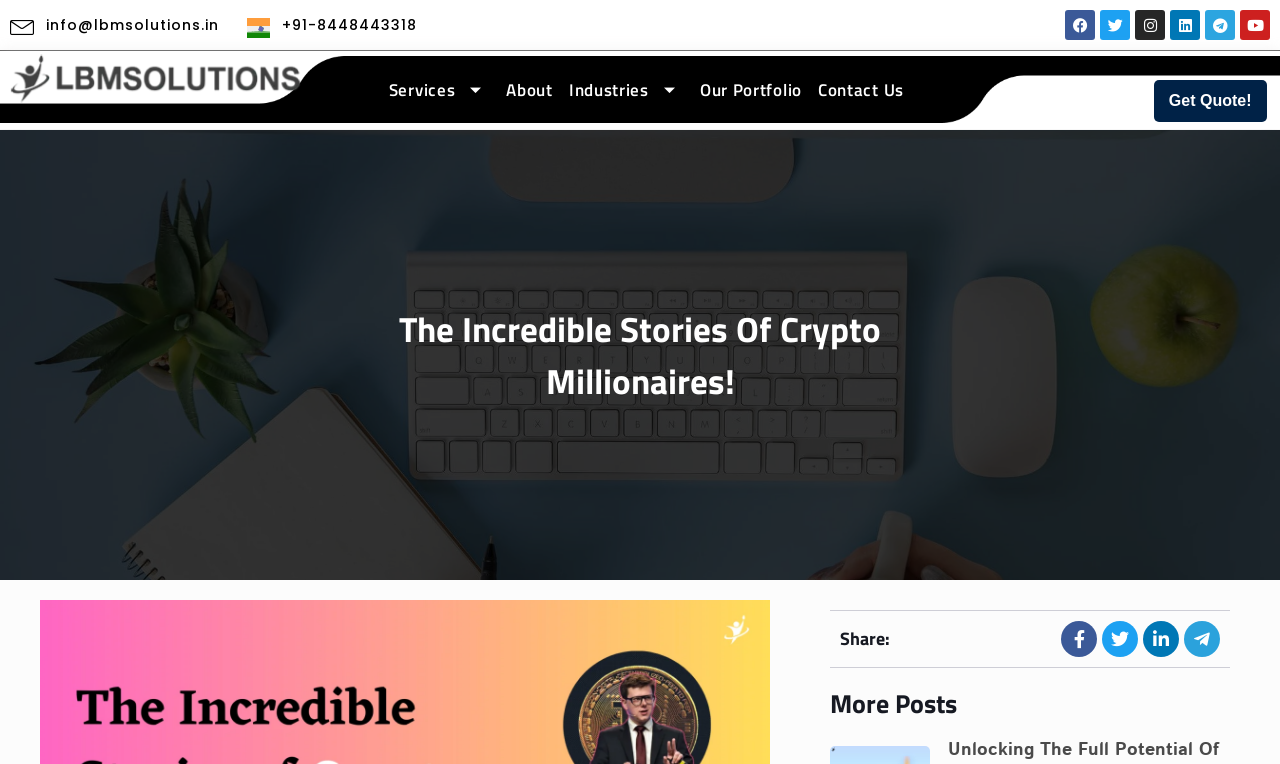Please extract the title of the webpage.

The Incredible Stories Of Crypto Millionaires!